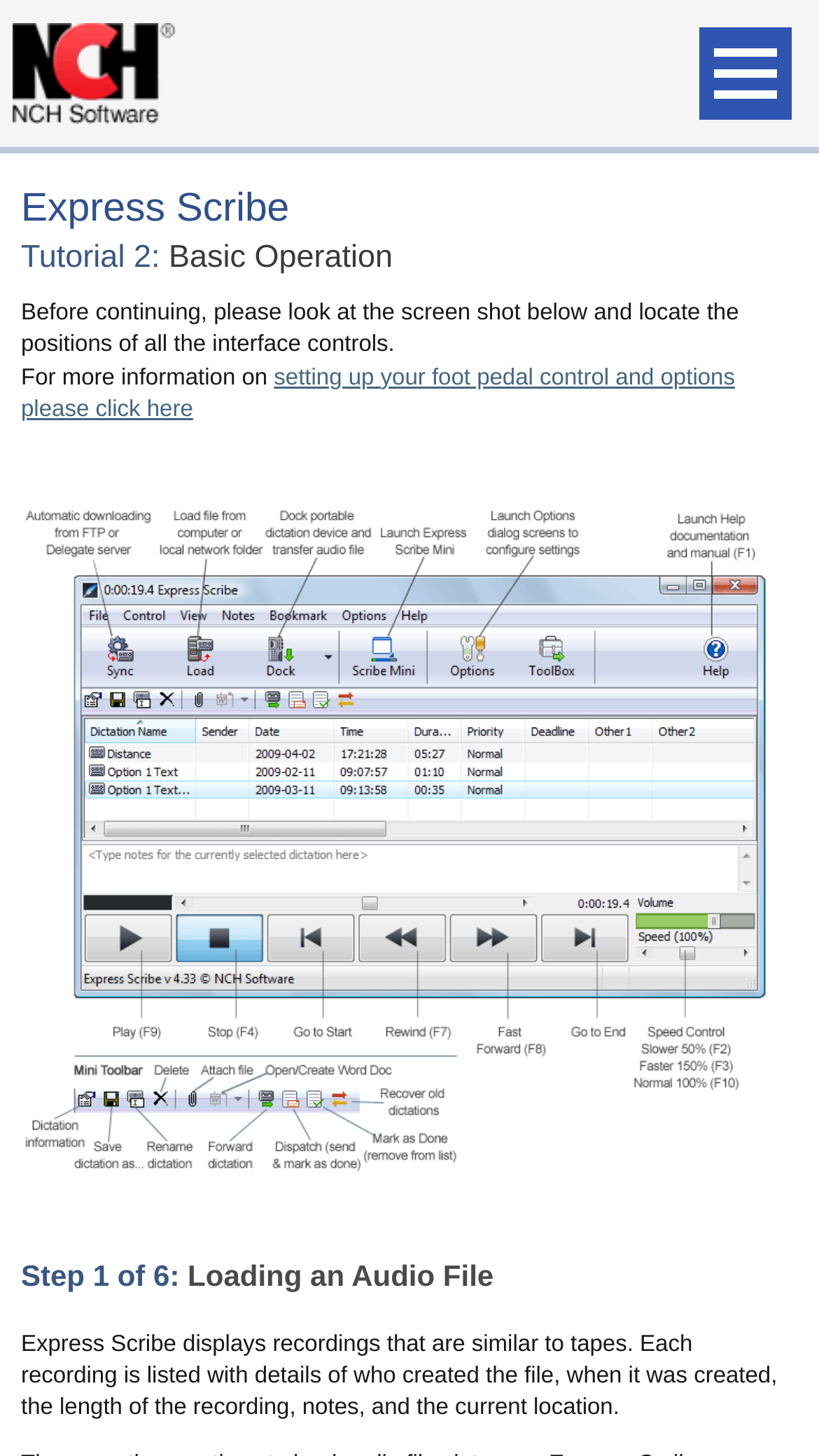What is the purpose of the screenshot?
Based on the screenshot, answer the question with a single word or phrase.

To show interface controls